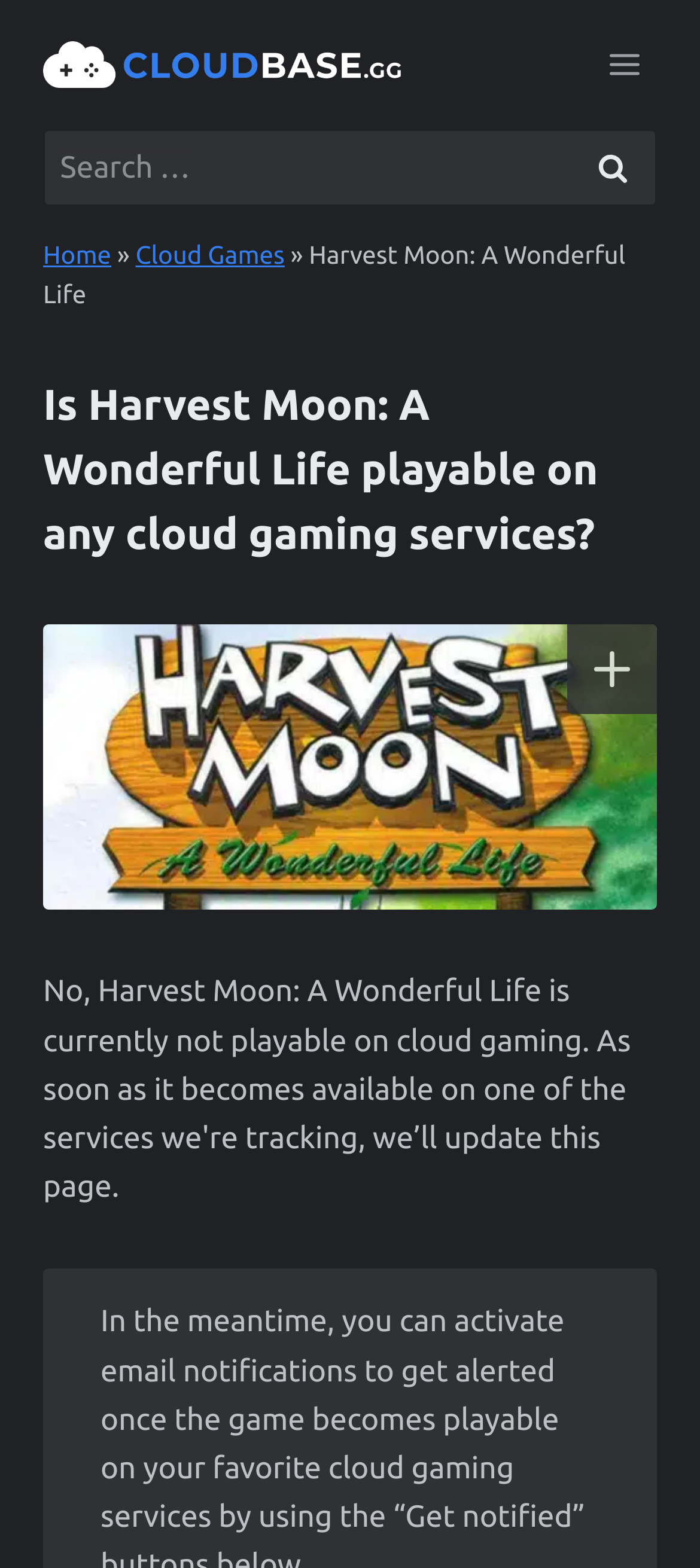How many cloud gaming services are mentioned?
Provide a detailed and extensive answer to the question.

The webpage mentions GeForce Now, Boosteroid, Xbox, Shadow, and Luna as cloud gaming services, and it is possible that there are more services mentioned elsewhere on the page.